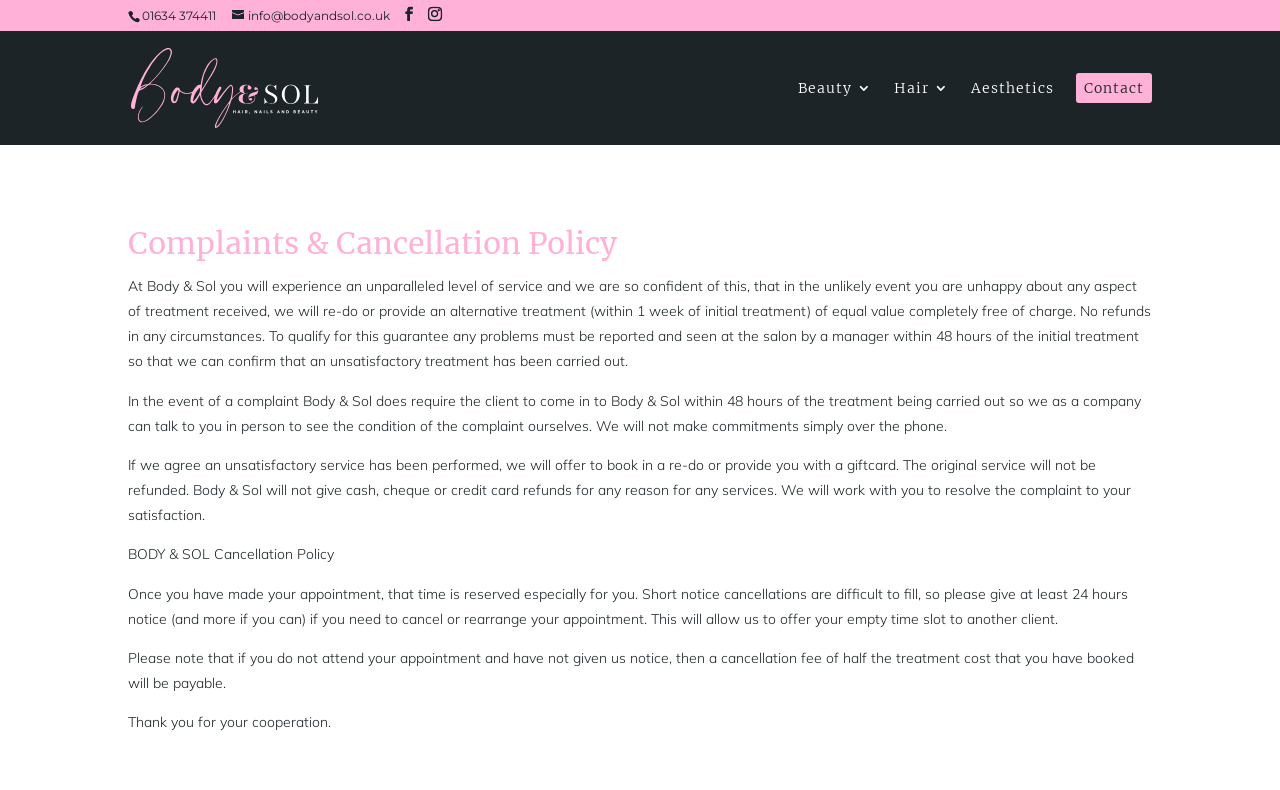Can I get a refund for any reason?
Could you please answer the question thoroughly and with as much detail as possible?

I found this information by reading the StaticText elements that describe the complaints and cancellation policy, which state that Body & Sol will not give cash, cheque, or credit card refunds for any reason.